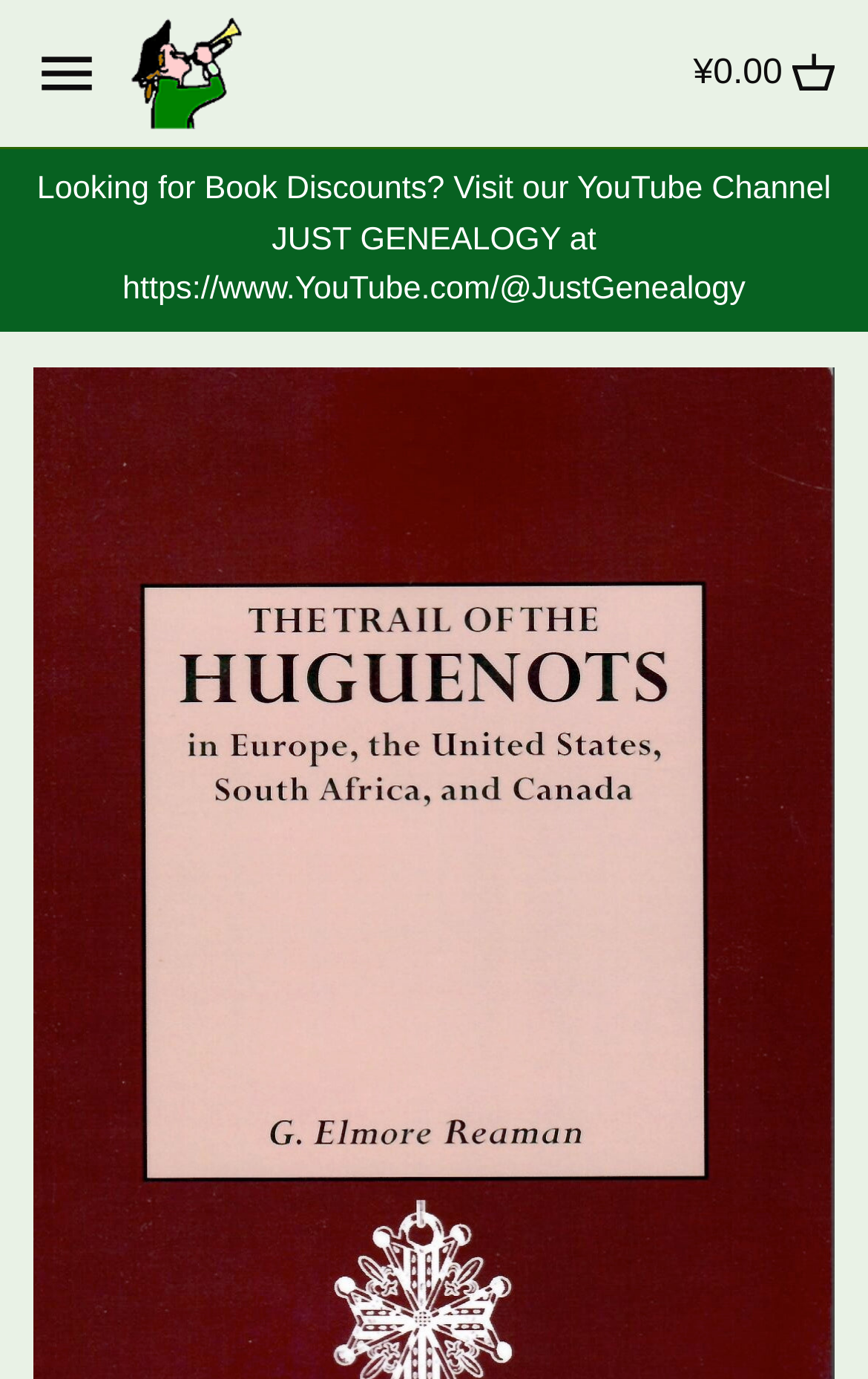What is the currency symbol used on this website?
Using the image, respond with a single word or phrase.

¥